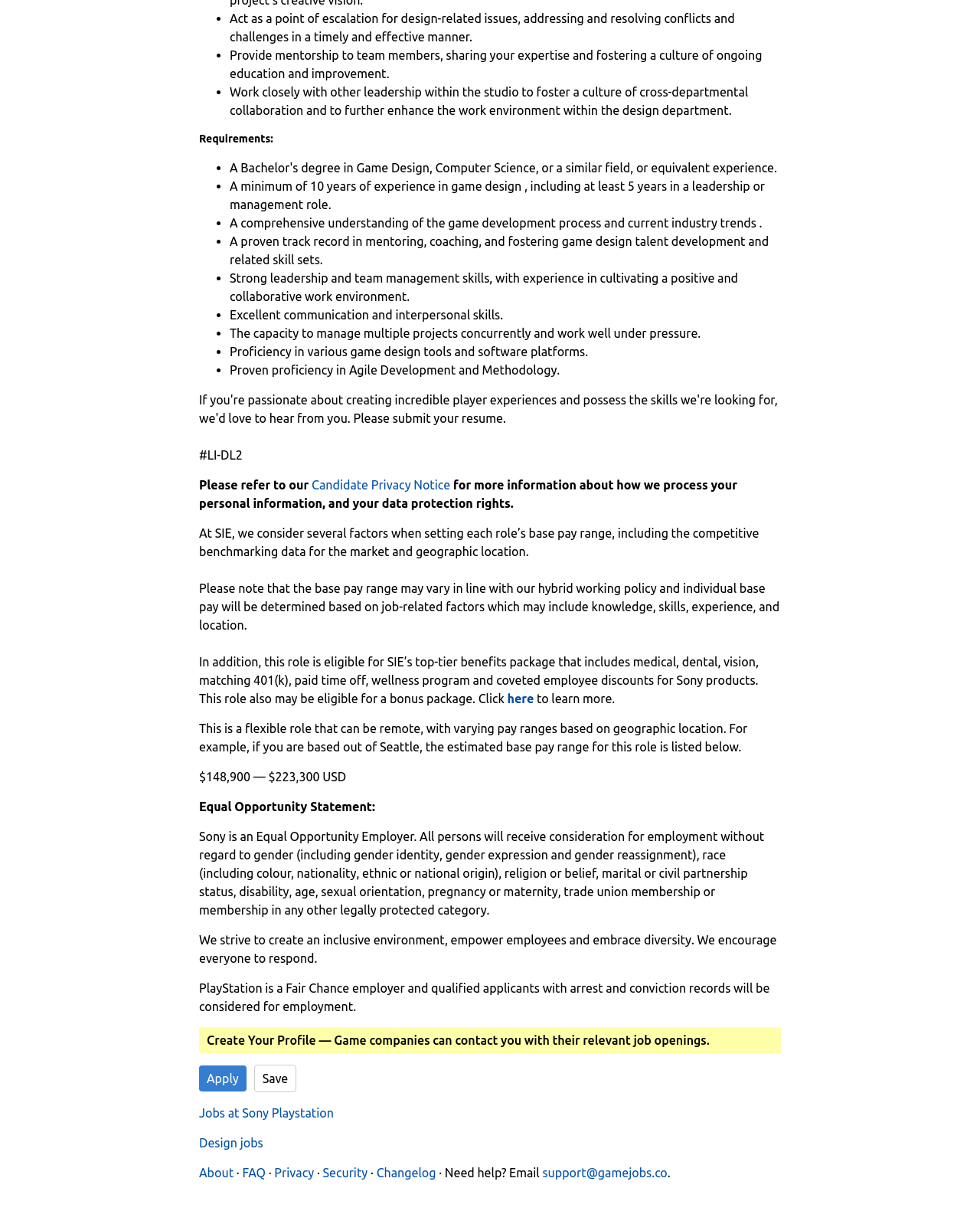What is the job title of the role described?
Using the image, elaborate on the answer with as much detail as possible.

The webpage does not explicitly mention the job title, but based on the description, it appears to be a leadership or management role in game design.